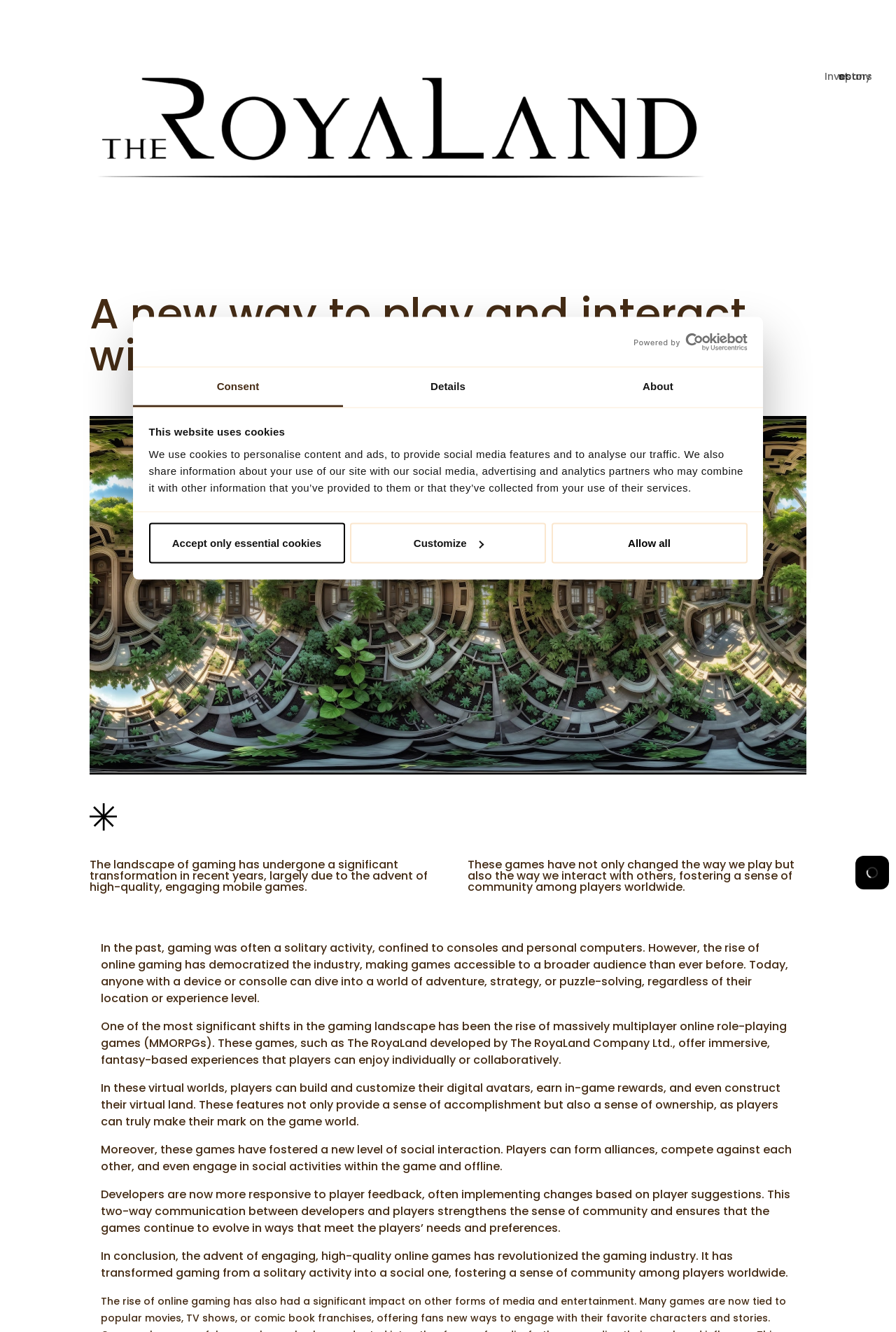Kindly determine the bounding box coordinates for the clickable area to achieve the given instruction: "Click the Customize button".

[0.391, 0.393, 0.609, 0.423]